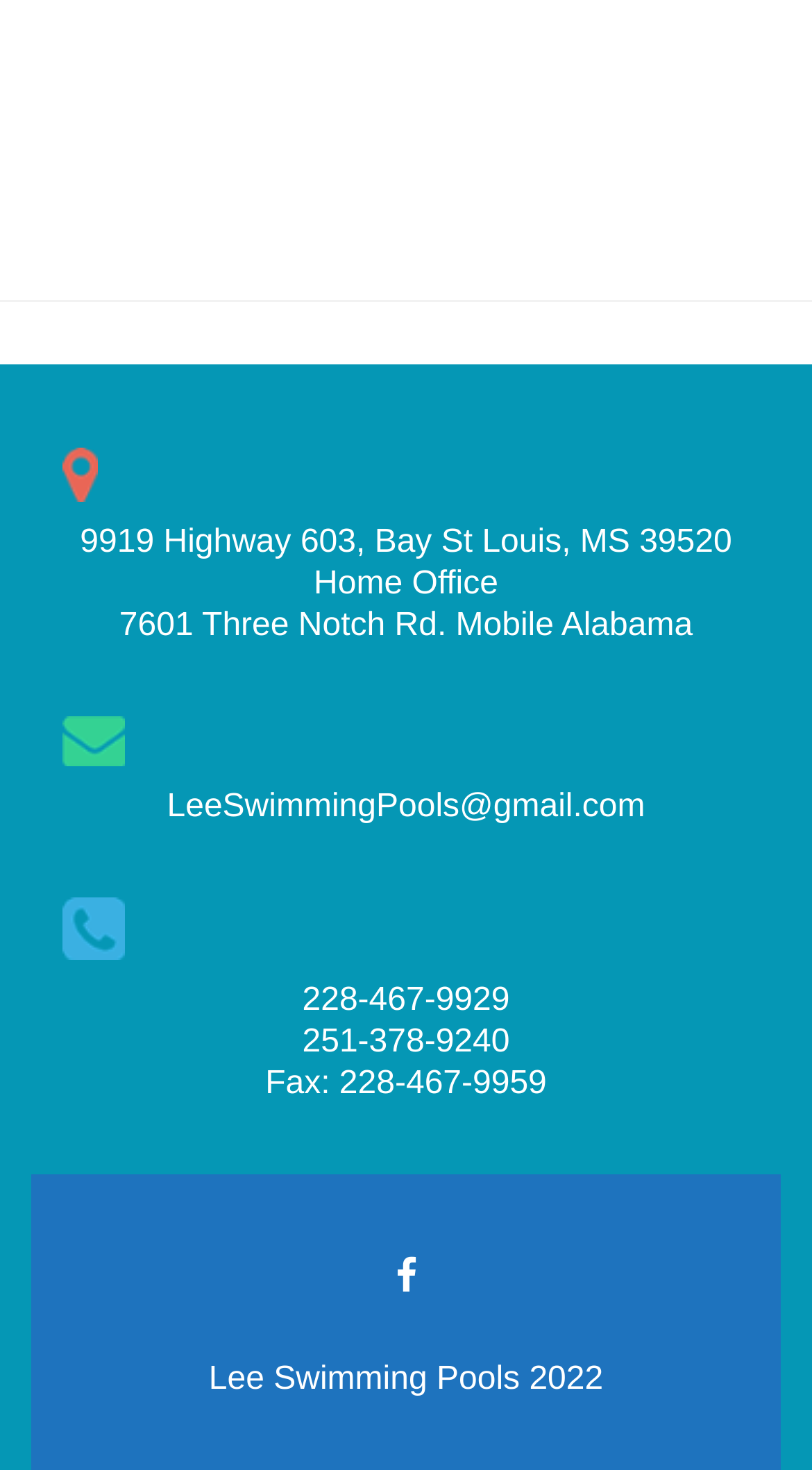Please provide a short answer using a single word or phrase for the question:
How many phone numbers are provided?

3